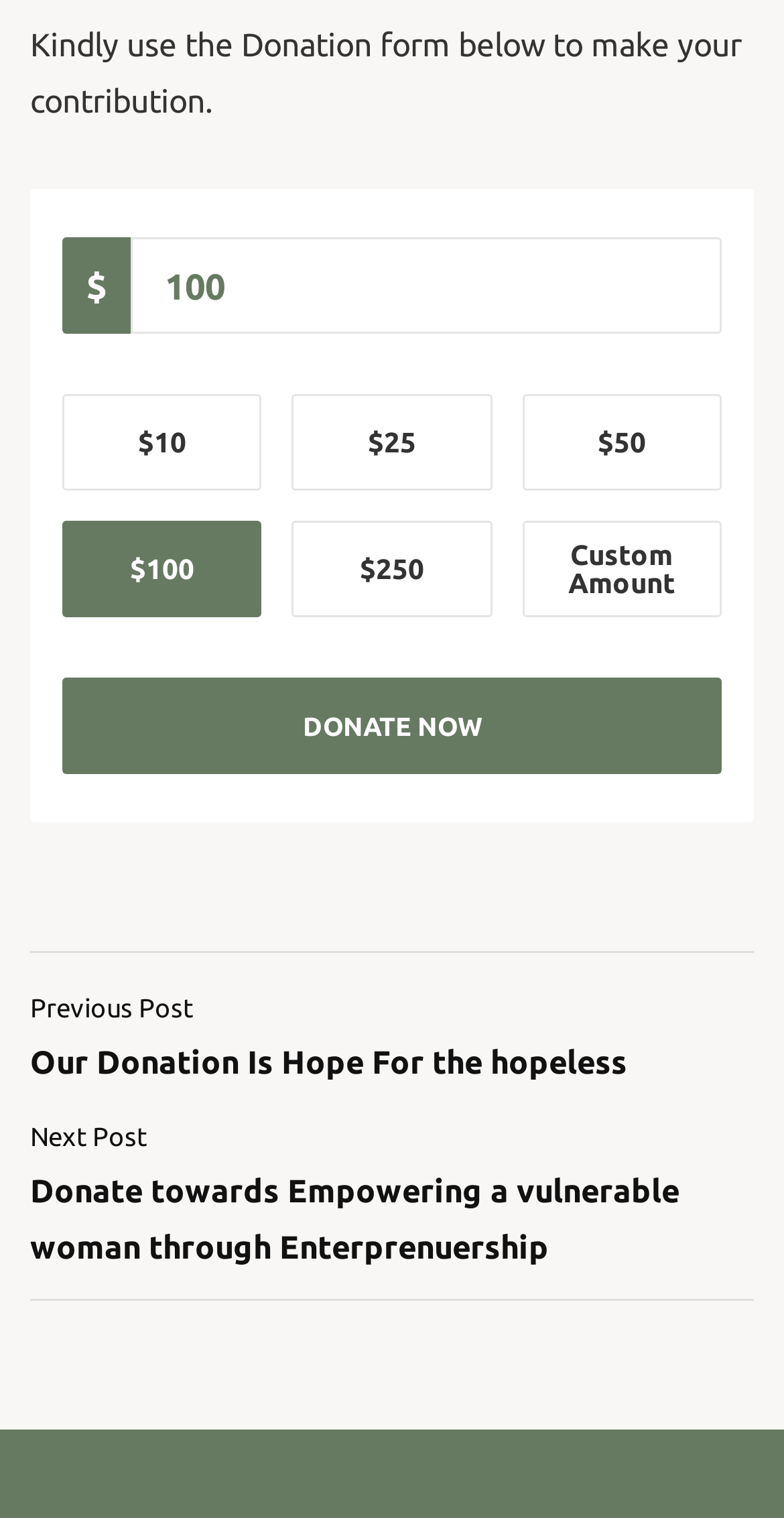Find the bounding box coordinates for the element that must be clicked to complete the instruction: "Enter a custom donation amount". The coordinates should be four float numbers between 0 and 1, indicated as [left, top, right, bottom].

[0.167, 0.156, 0.921, 0.219]